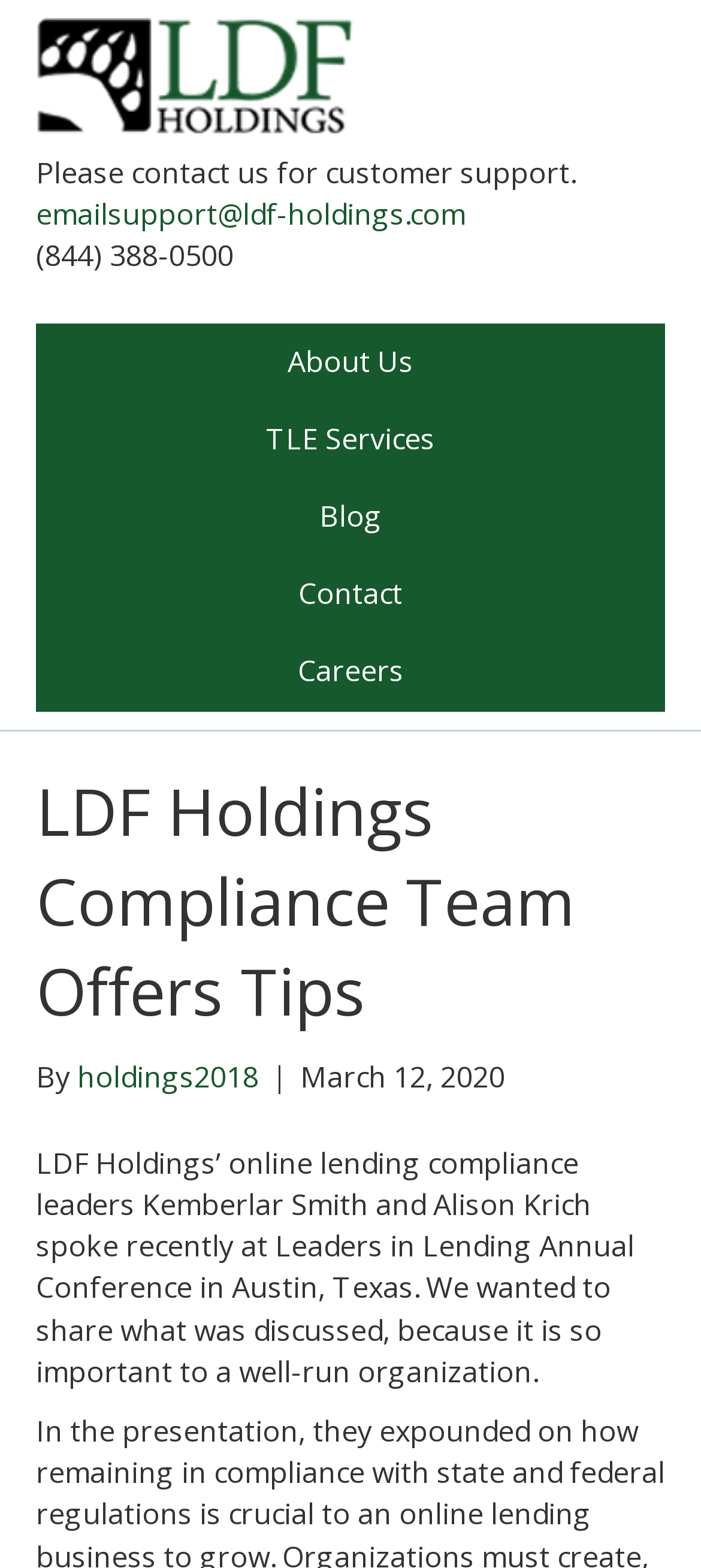What is the name of the conference where LDF Holdings' compliance leaders spoke?
Based on the image, respond with a single word or phrase.

Leaders in Lending Annual Conference